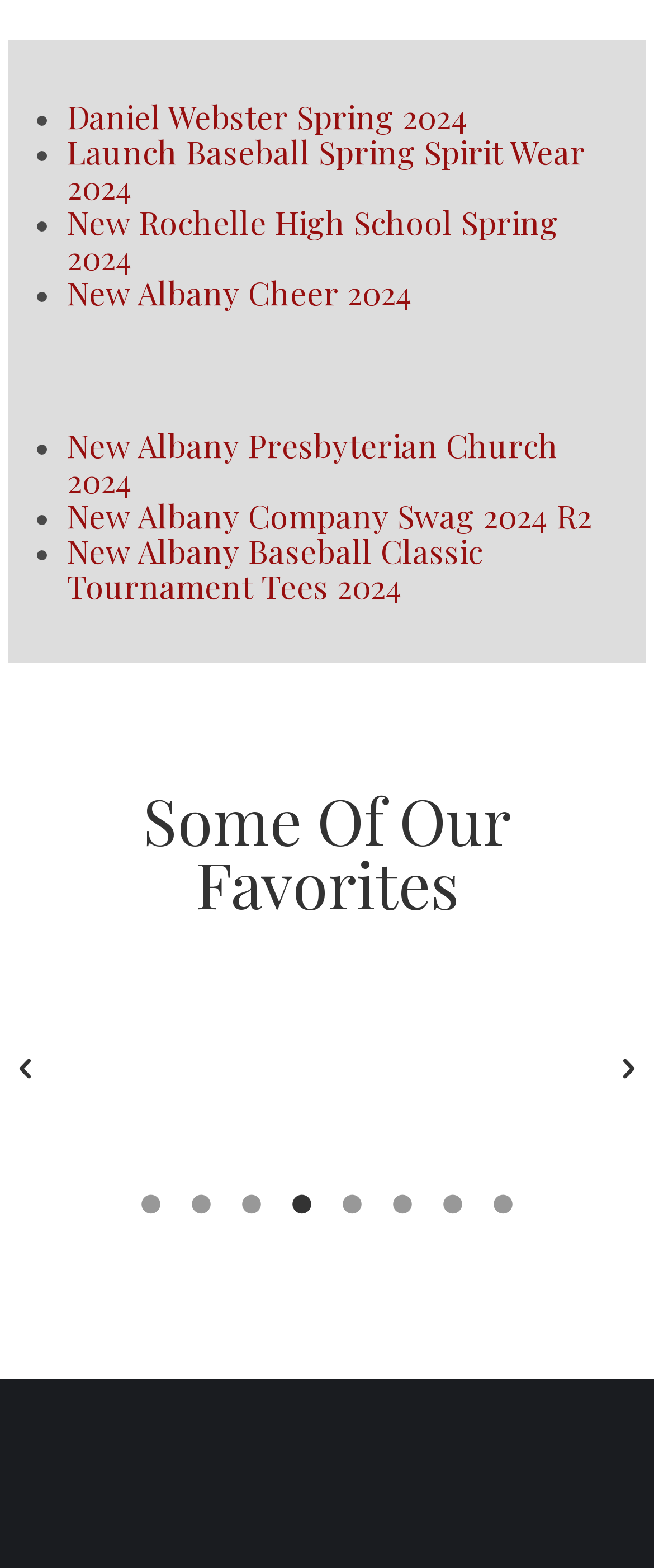Please identify the bounding box coordinates of the area that needs to be clicked to follow this instruction: "Go to Next page".

[0.936, 0.671, 0.987, 0.692]